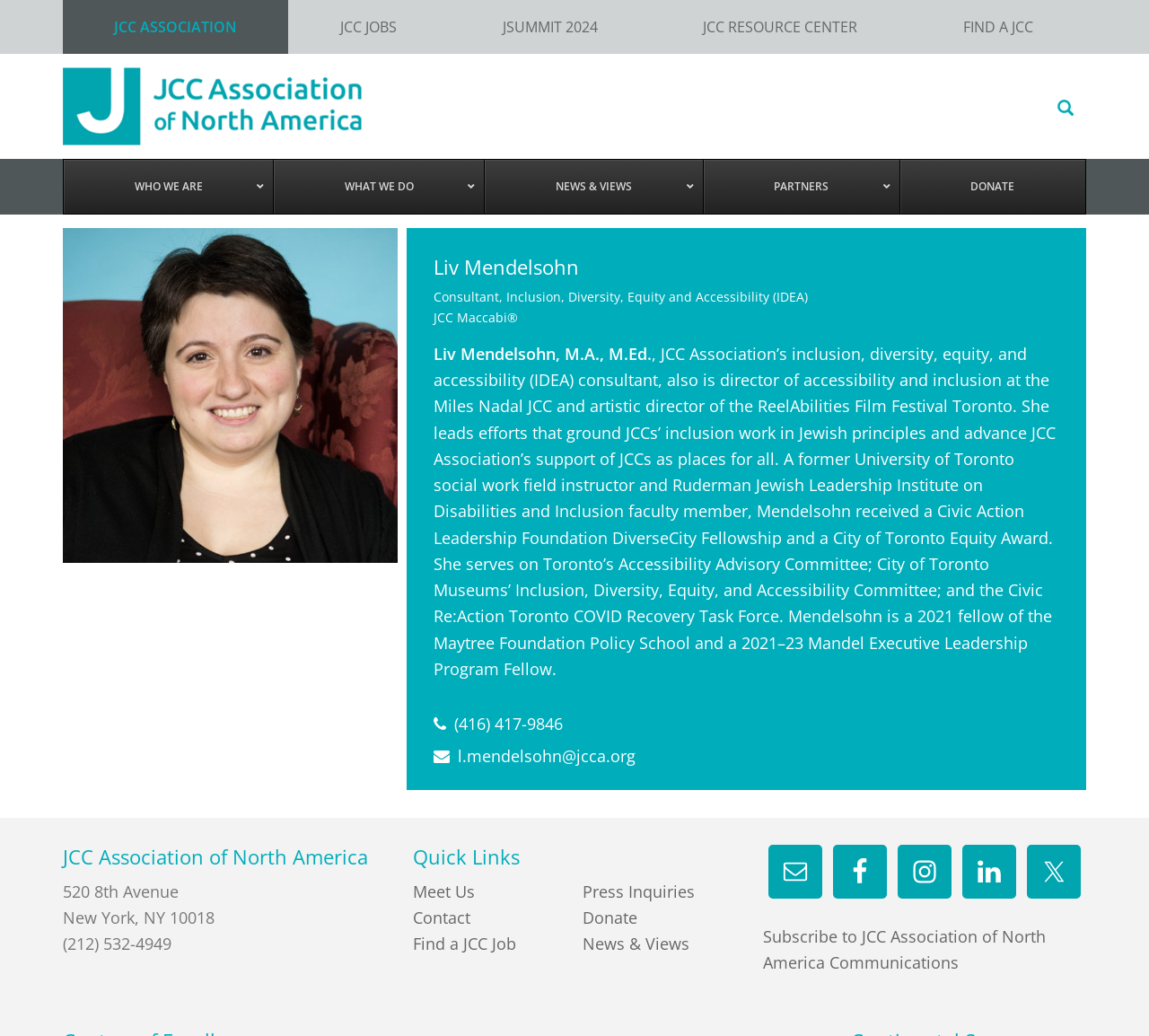What is the phone number of JCC Association of North America?
Based on the screenshot, answer the question with a single word or phrase.

(212) 532-4949